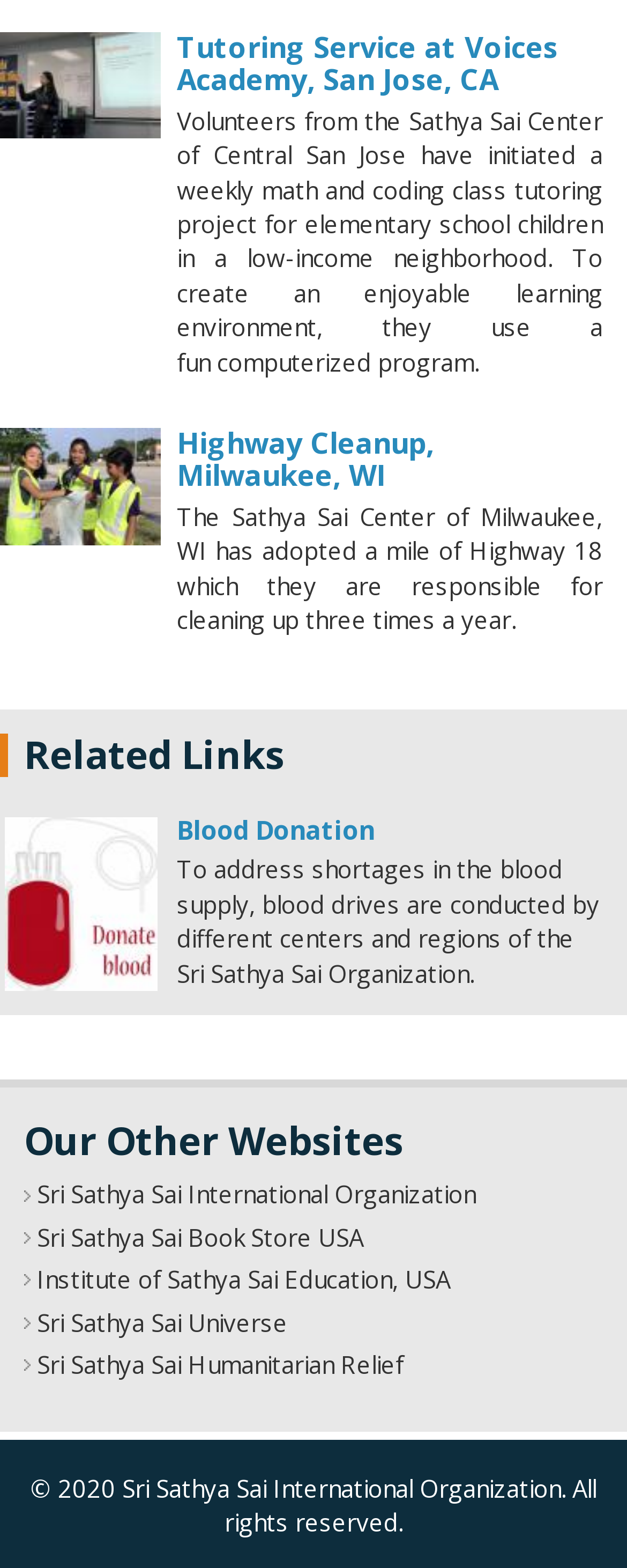What is the name of the organization that owns the copyright of this webpage?
Look at the image and respond with a one-word or short phrase answer.

Sri Sathya Sai International Organization